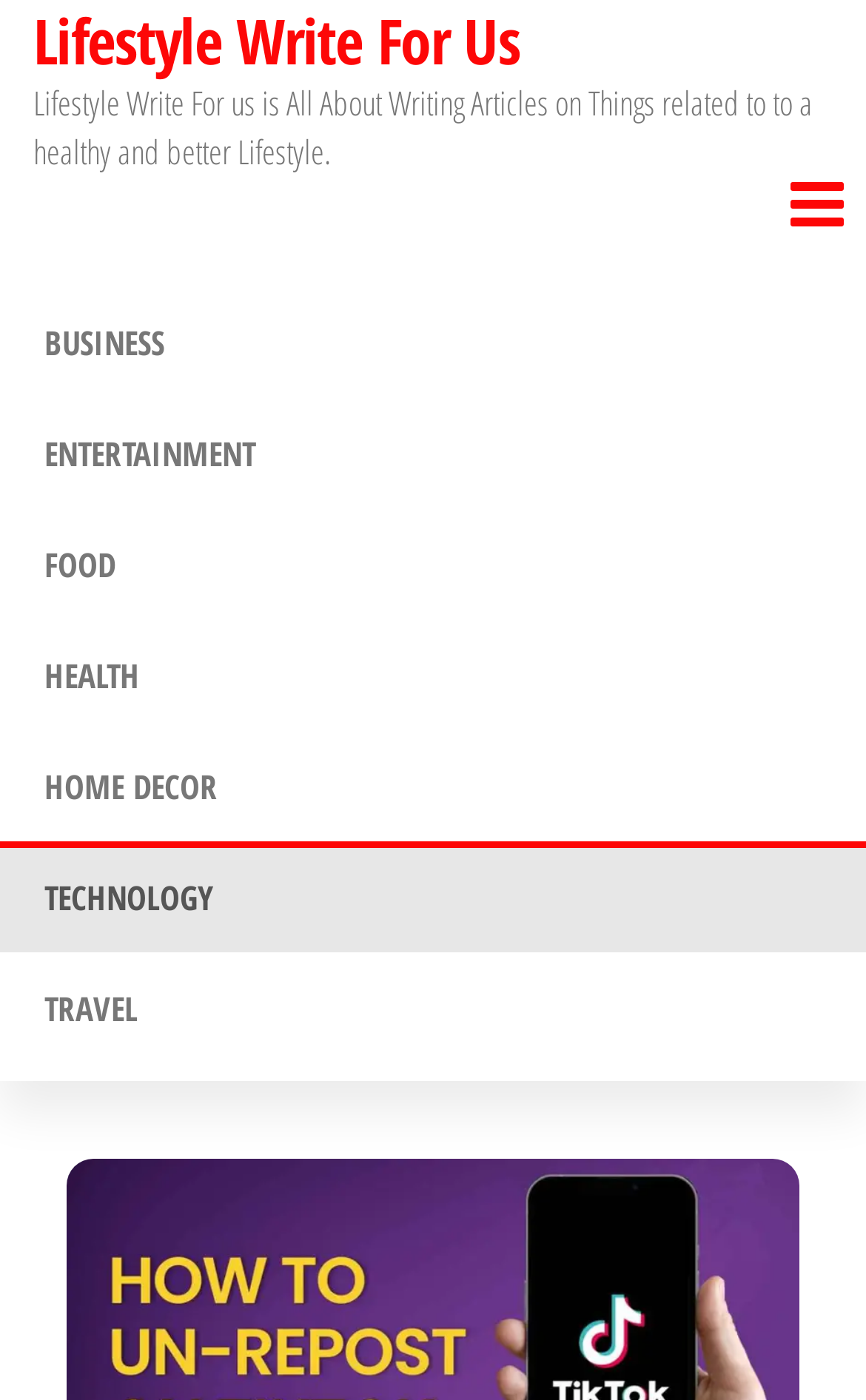Show the bounding box coordinates for the HTML element as described: "Food".

[0.0, 0.362, 1.0, 0.442]